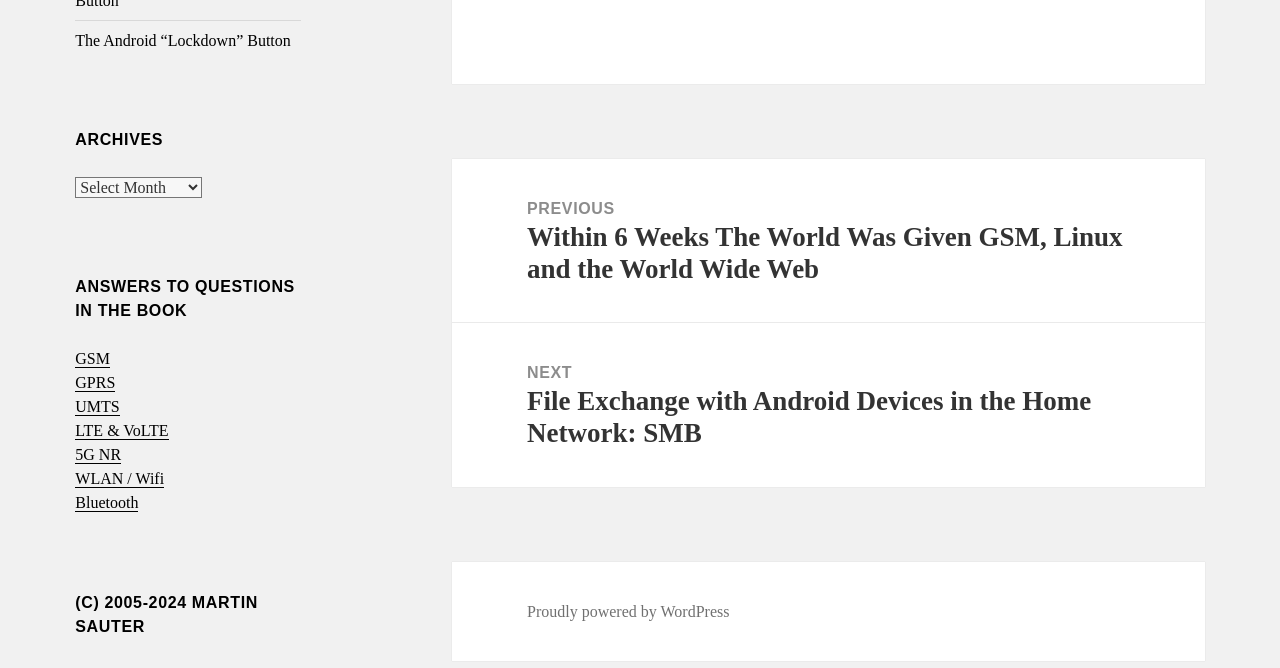What is the platform that powers the website?
Using the image as a reference, answer the question with a short word or phrase.

WordPress